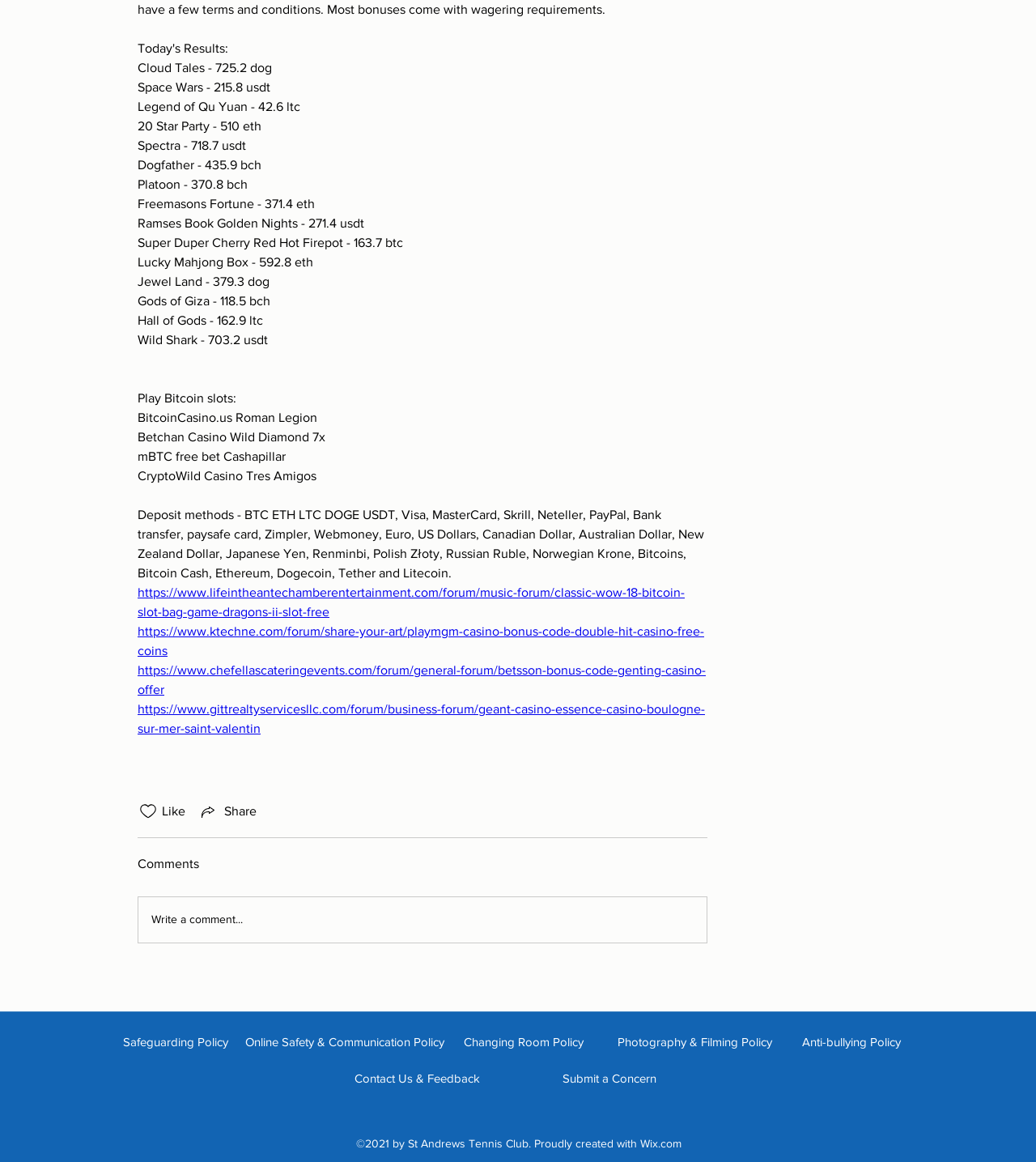Based on the image, provide a detailed and complete answer to the question: 
What is the copyright information at the bottom of the webpage?

The copyright information at the bottom of the webpage is '©2021 by St Andrews Tennis Club. Proudly created with Wix.com', which indicates that the webpage is owned by St Andrews Tennis Club and was created using Wix.com.